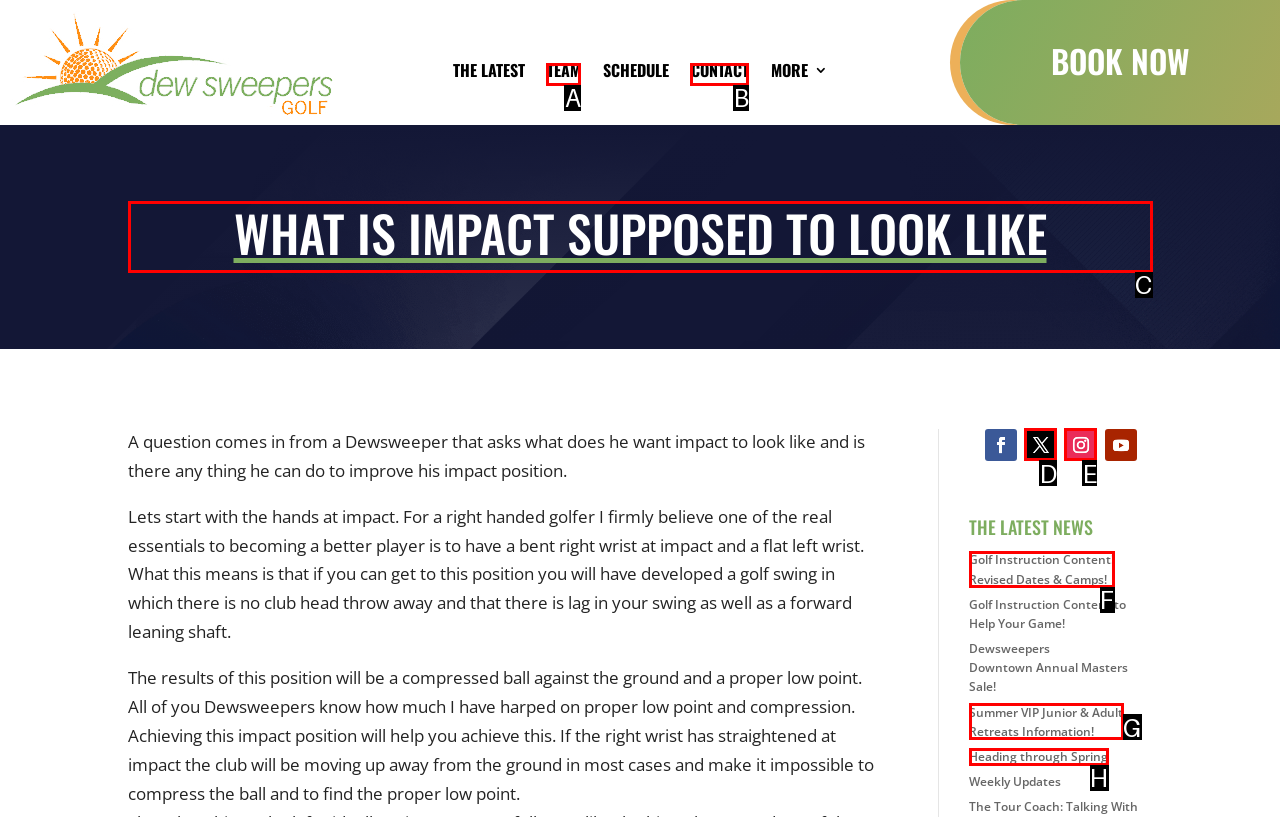Which UI element's letter should be clicked to achieve the task: Read about what impact is supposed to look like
Provide the letter of the correct choice directly.

C